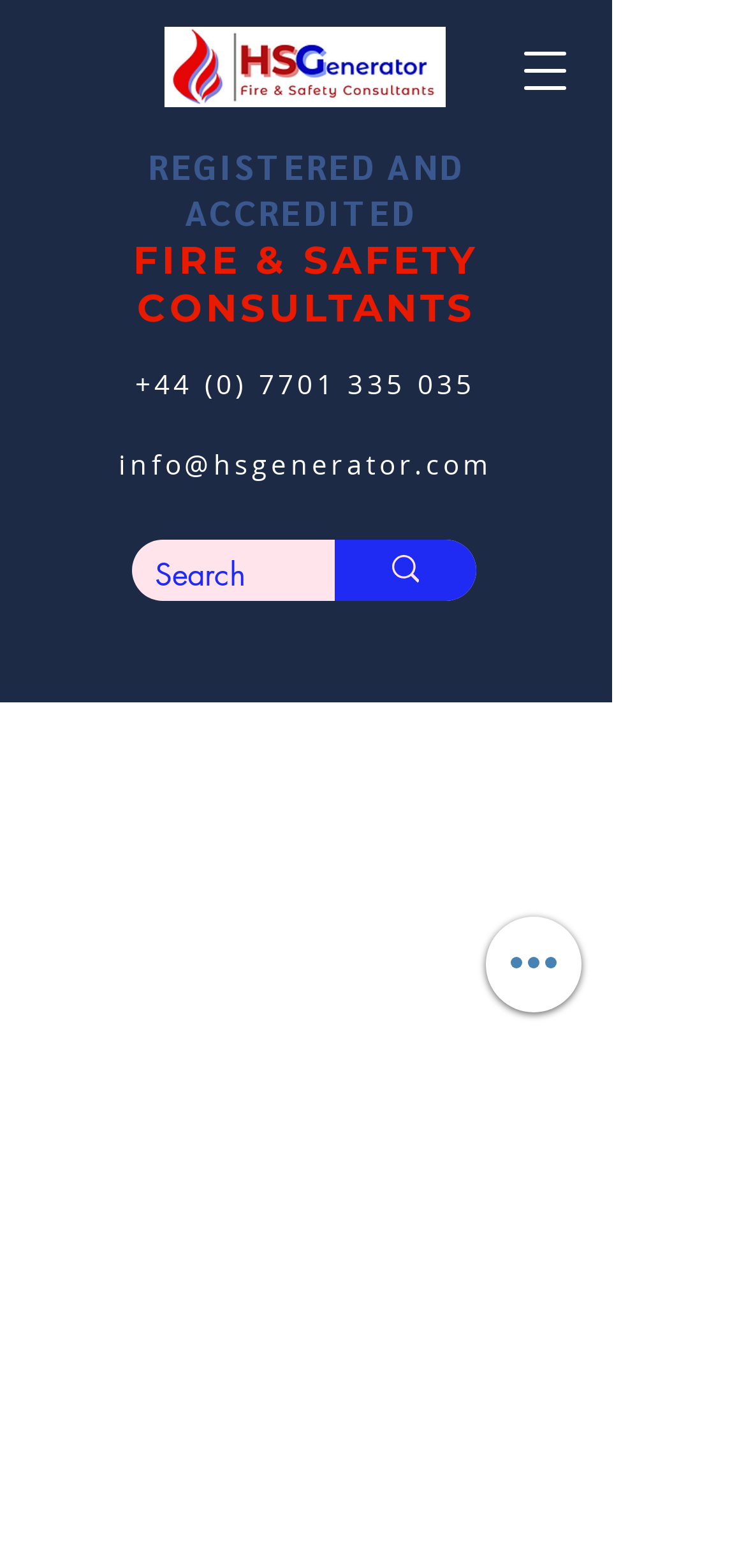Please identify the bounding box coordinates of the clickable element to fulfill the following instruction: "Learn About Us". The coordinates should be four float numbers between 0 and 1, i.e., [left, top, right, bottom].

None